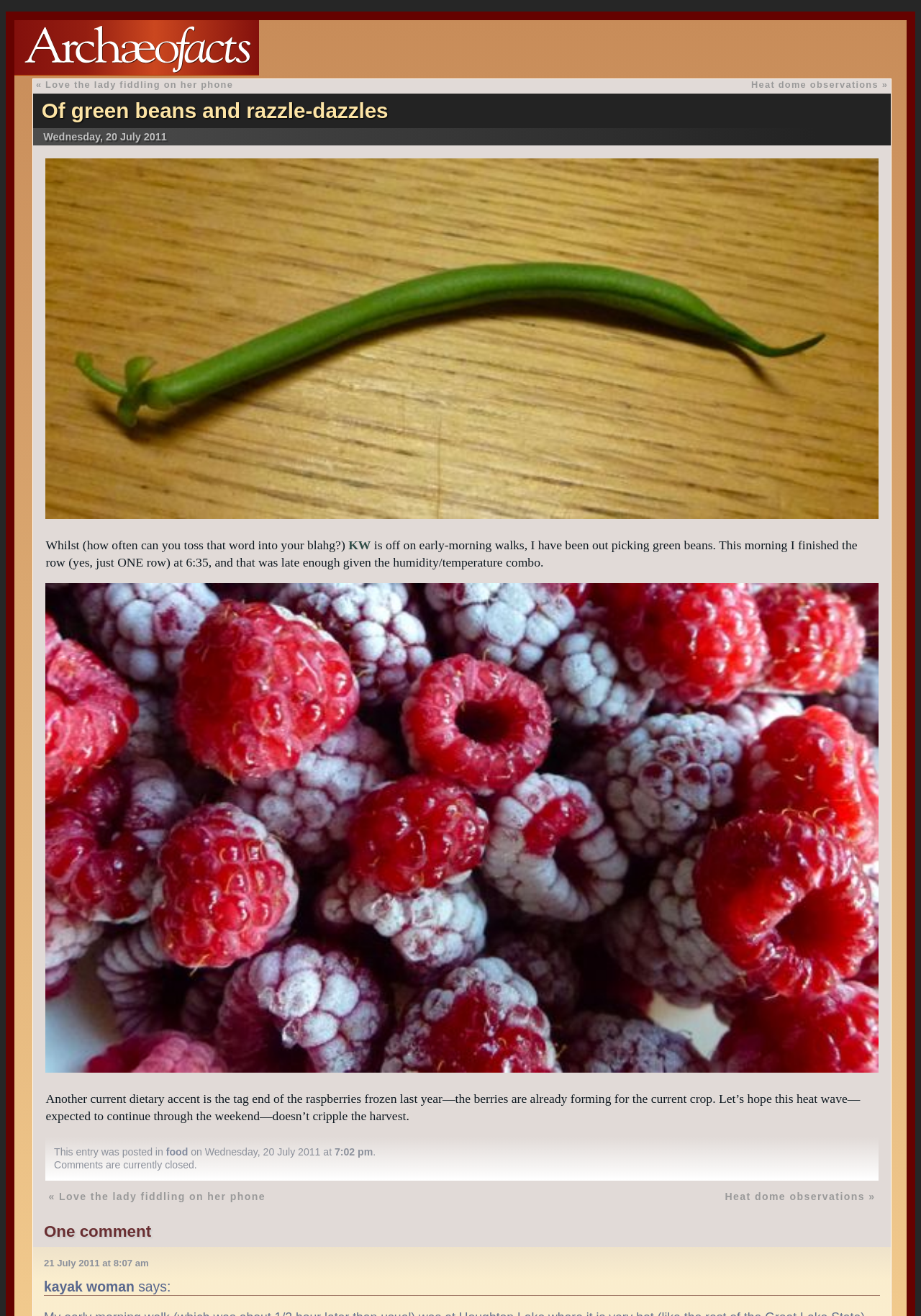Carefully observe the image and respond to the question with a detailed answer:
What is the author doing in the morning?

I found the answer by reading the text 'Whilst (how often can you toss that word into your blahg?) KW is off on early-morning walks, I have been out picking green beans.' which indicates that the author is picking green beans in the morning.